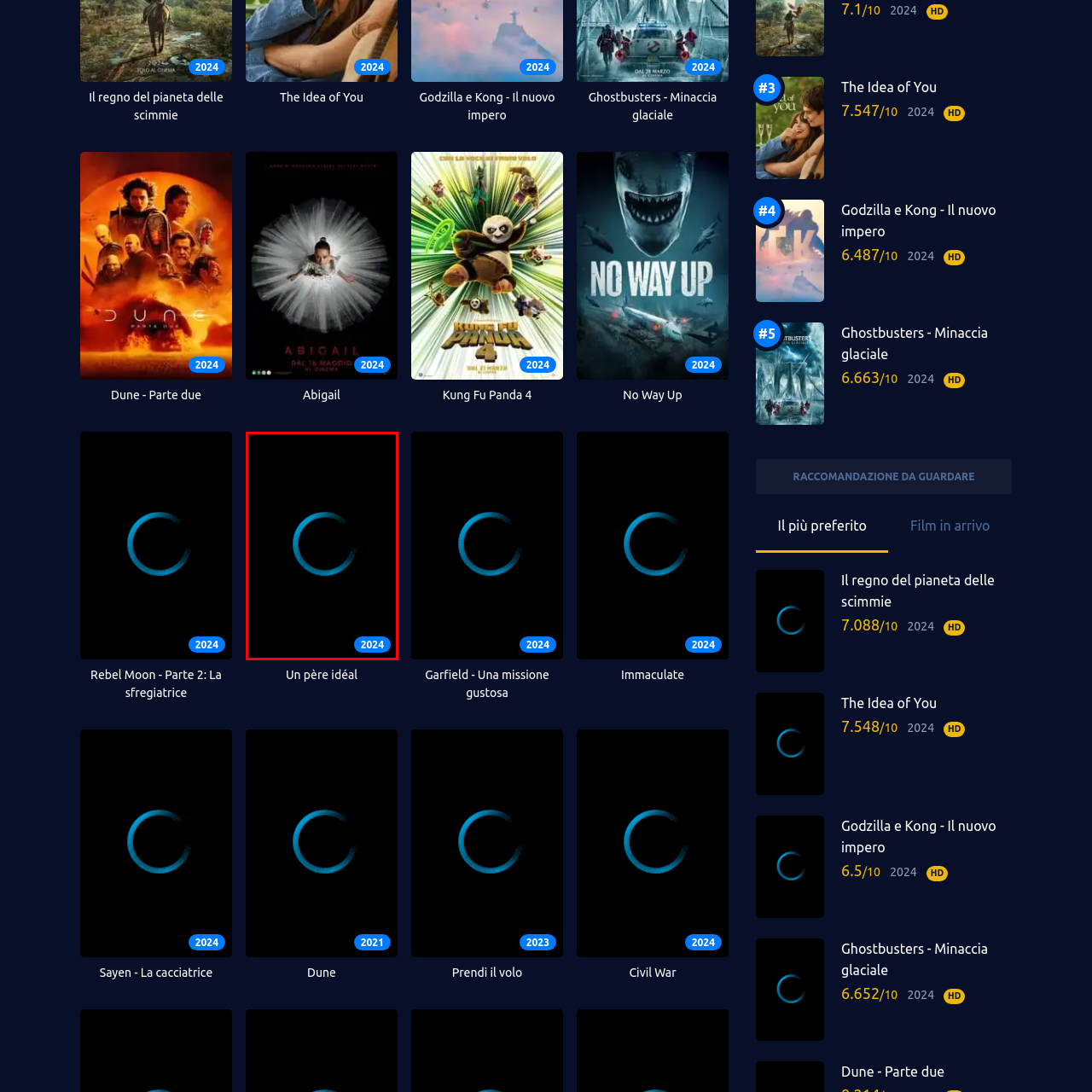What is the color of the circular indicator?
Pay attention to the image within the red bounding box and answer using just one word or a concise phrase.

Blue